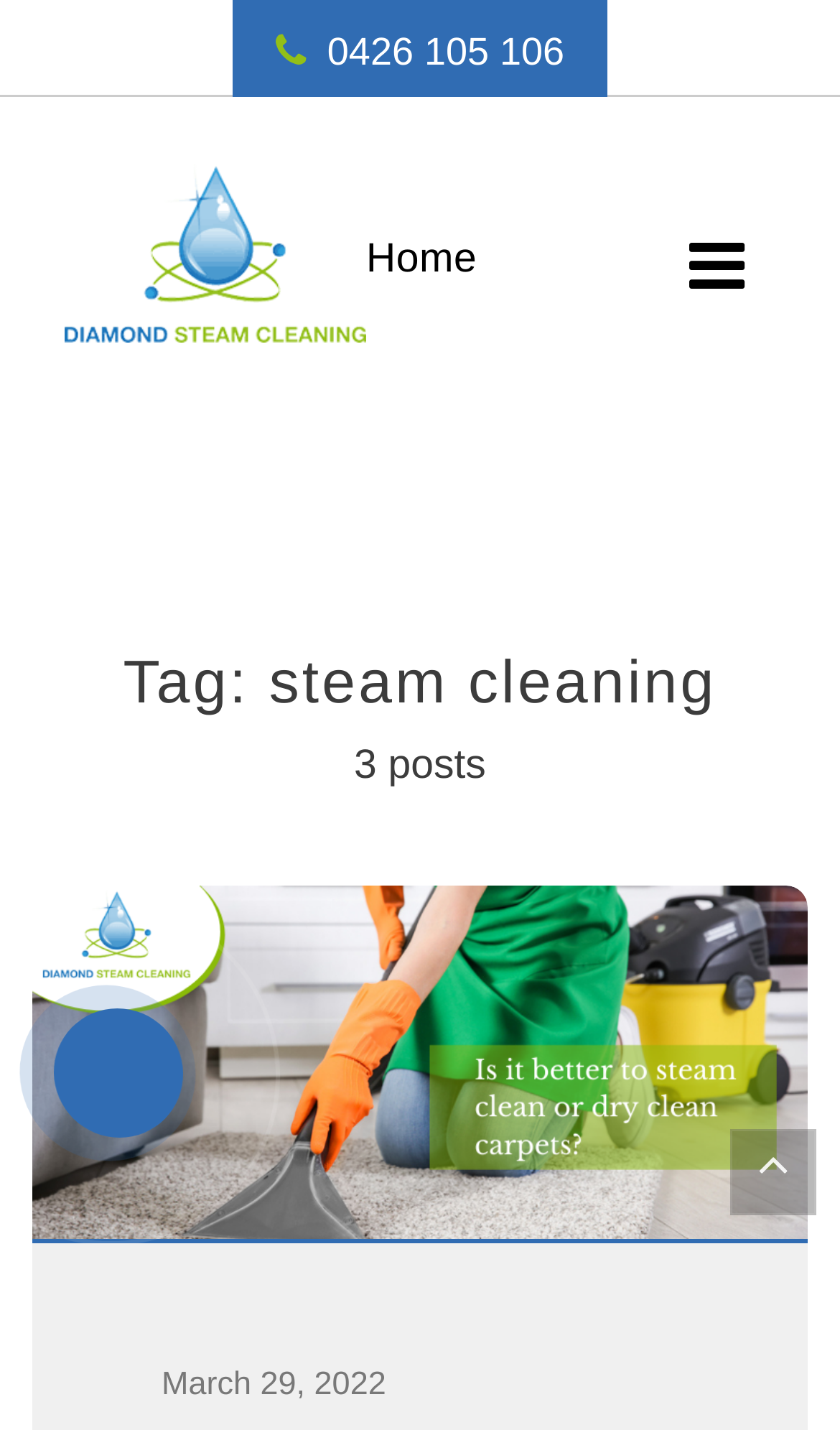Analyze the image and provide a detailed answer to the question: Is there a contact number?

The presence of a contact number can be determined by looking at the link '0426 105 106' which is located at the top of the page.